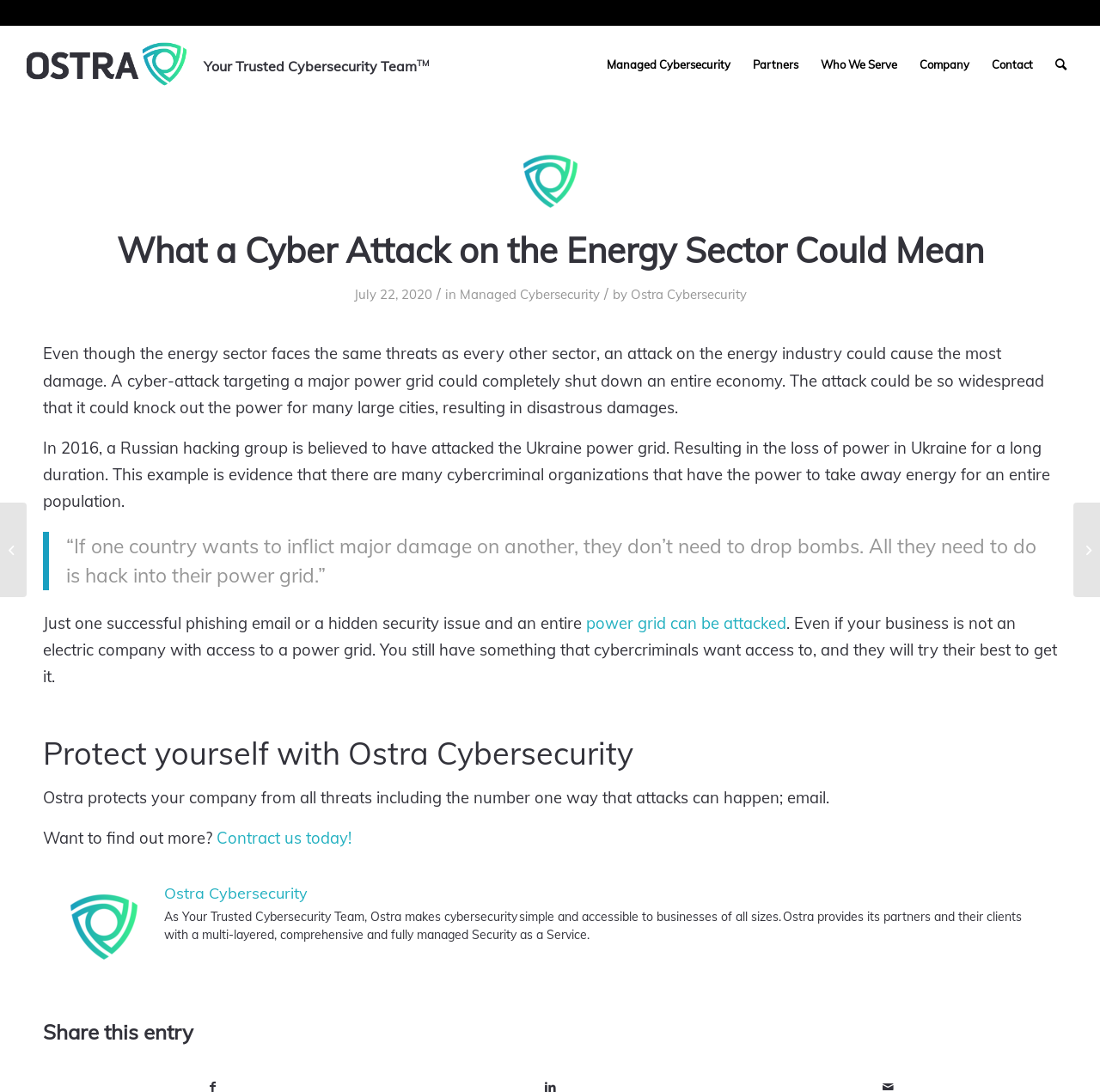What is the potential consequence of a cyber attack on a major power grid?
Please answer the question with a detailed response using the information from the screenshot.

This information is obtained from the first paragraph of the webpage, which states that a cyber-attack targeting a major power grid could completely shut down an entire economy.